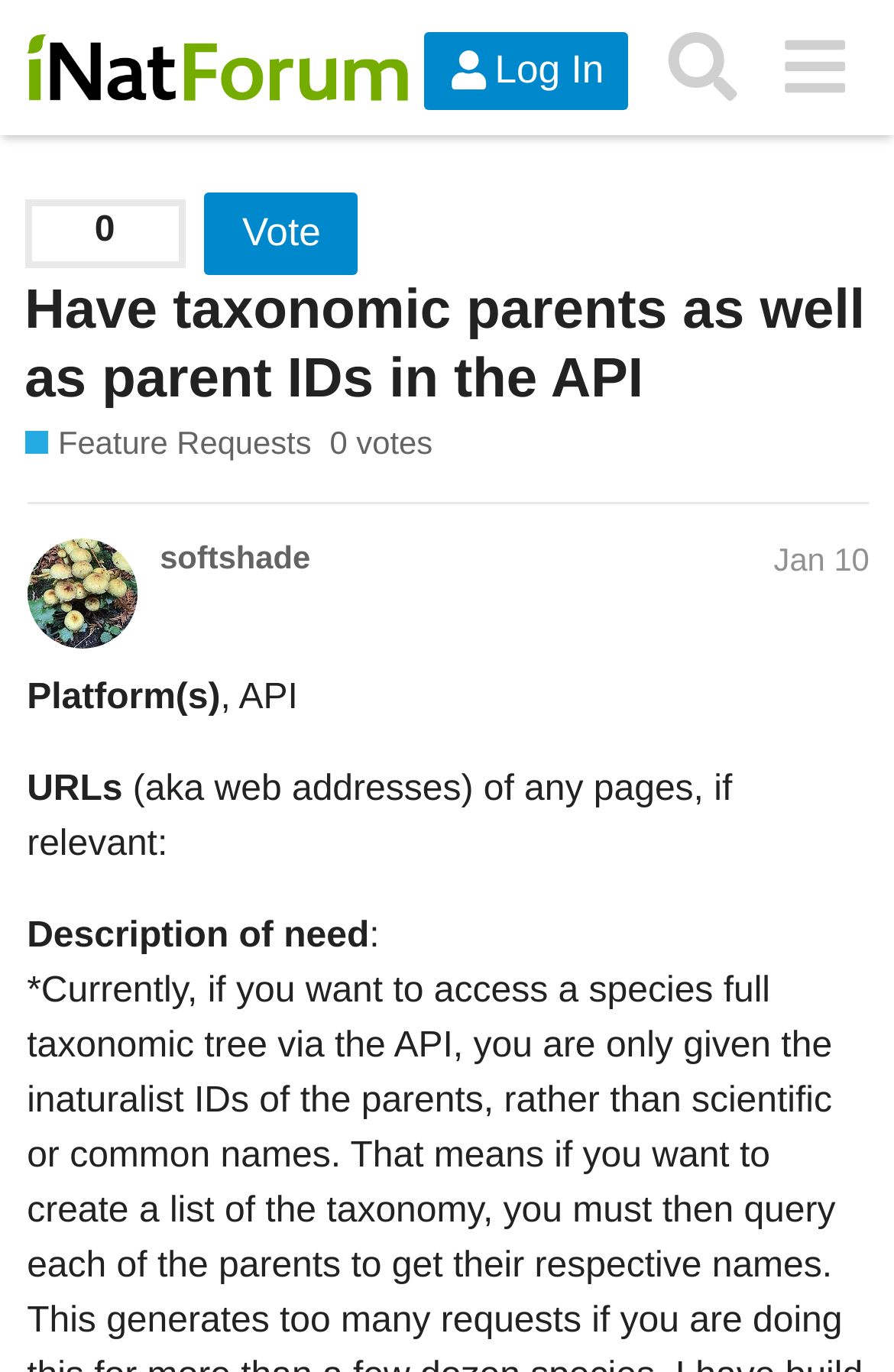What is the description of need for the feature request?
Answer the question using a single word or phrase, according to the image.

Description of need